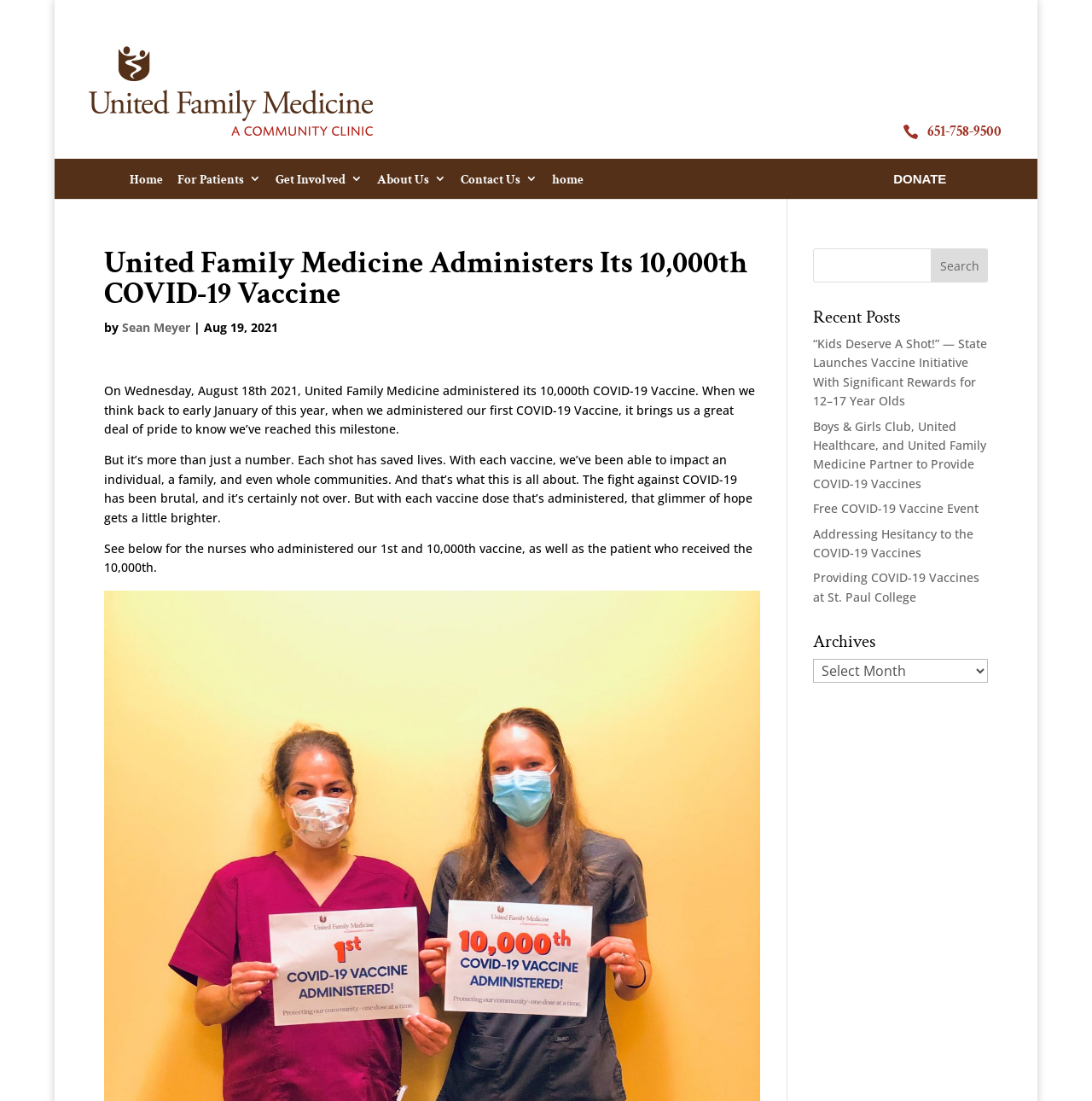Determine the bounding box coordinates of the clickable region to execute the instruction: "Type your name". The coordinates should be four float numbers between 0 and 1, denoted as [left, top, right, bottom].

None